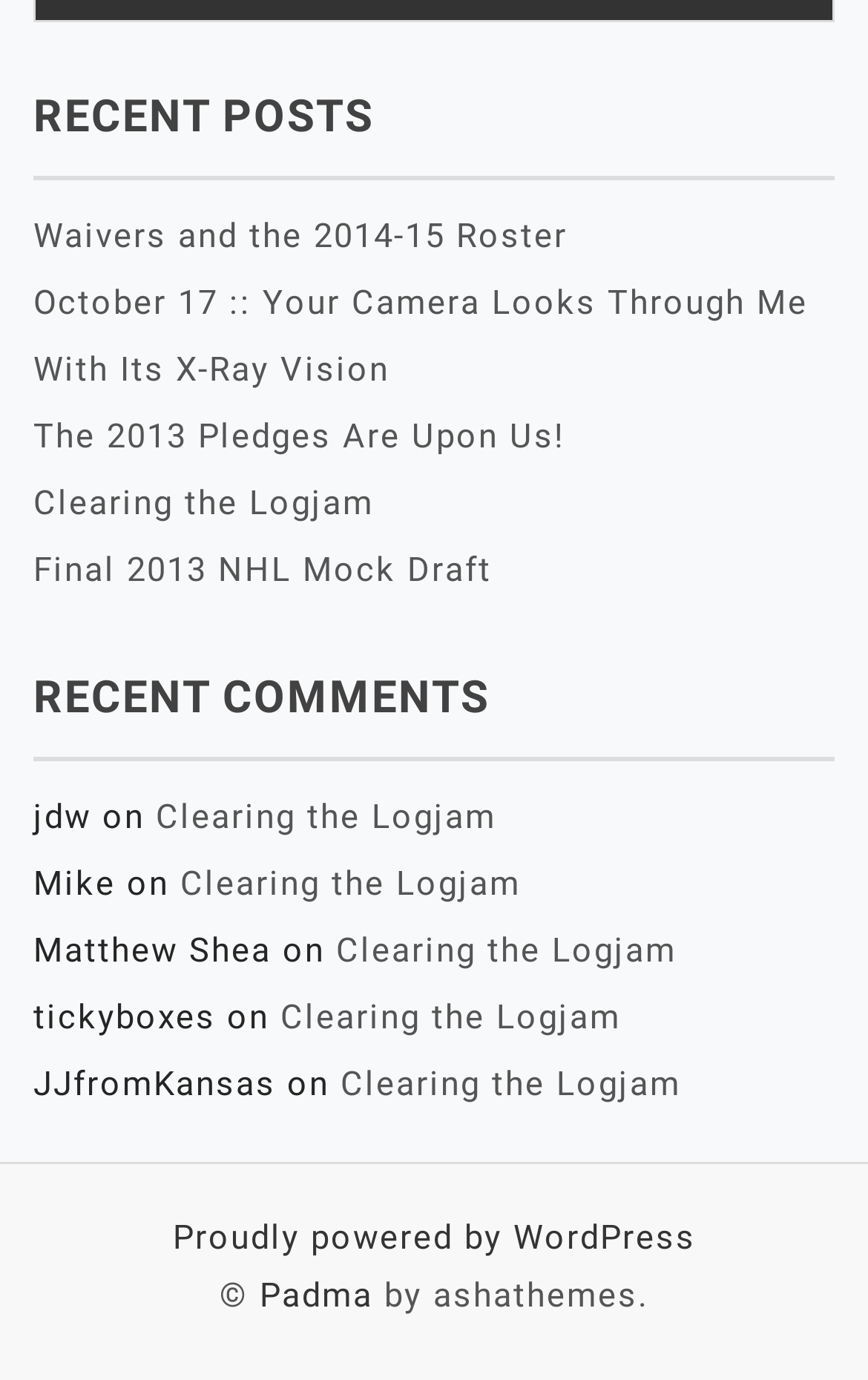Answer the following inquiry with a single word or phrase:
Who is the author of the theme used by the website?

Ashathemes